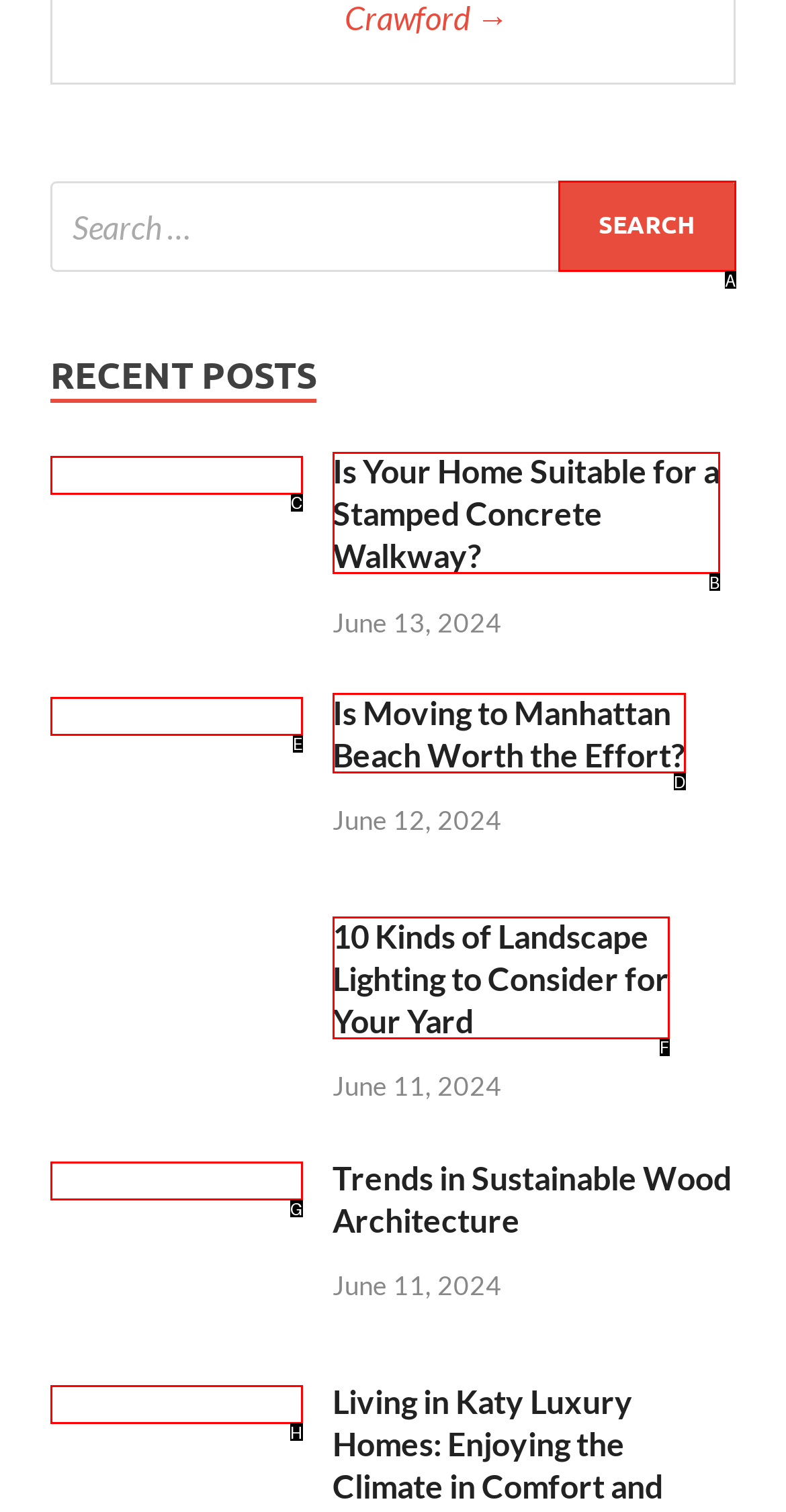Based on the given description: parent_node: Search for: value="Search", identify the correct option and provide the corresponding letter from the given choices directly.

A